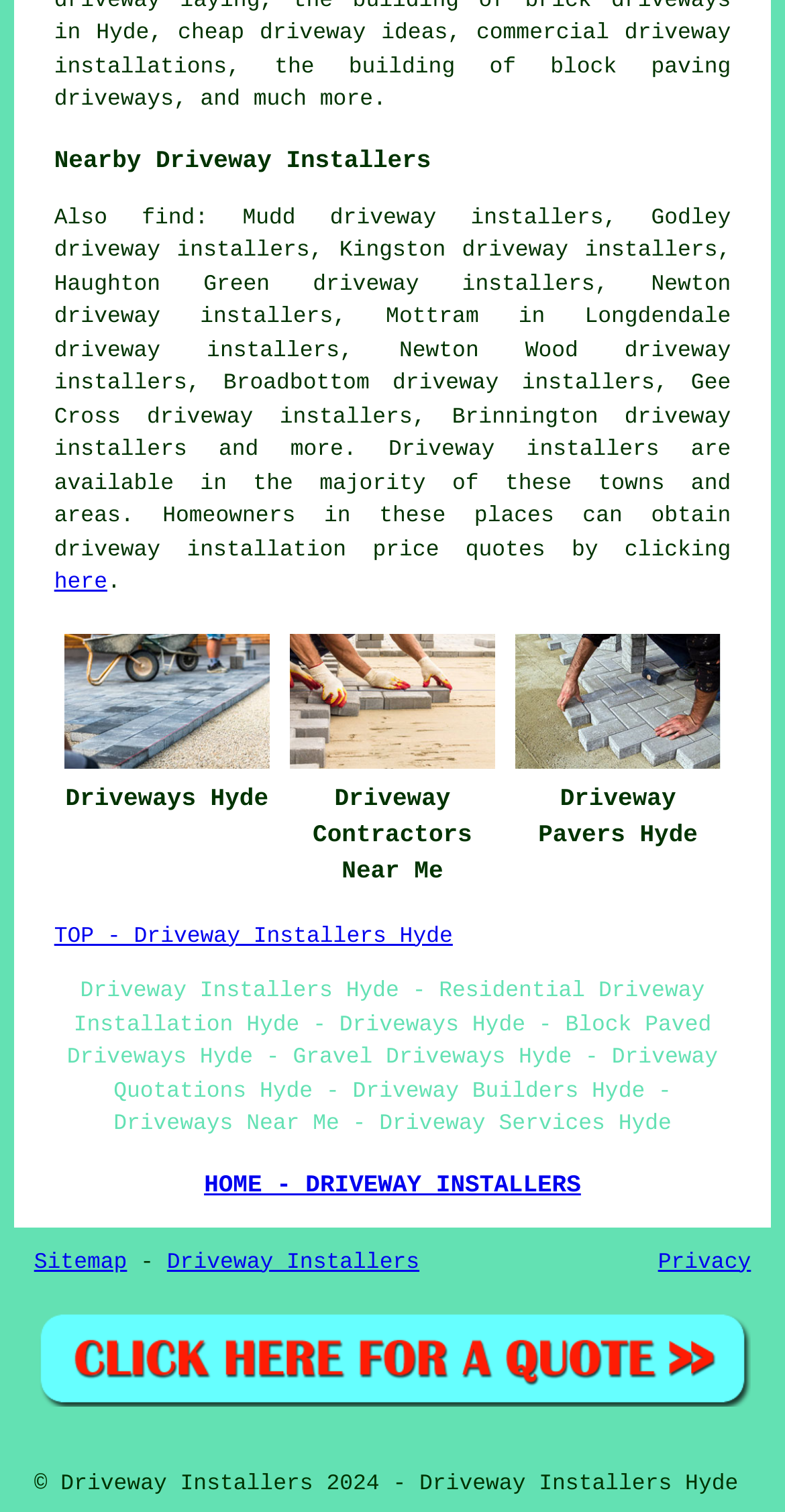Locate the bounding box coordinates of the area where you should click to accomplish the instruction: "click on 'find'".

[0.18, 0.137, 0.248, 0.153]